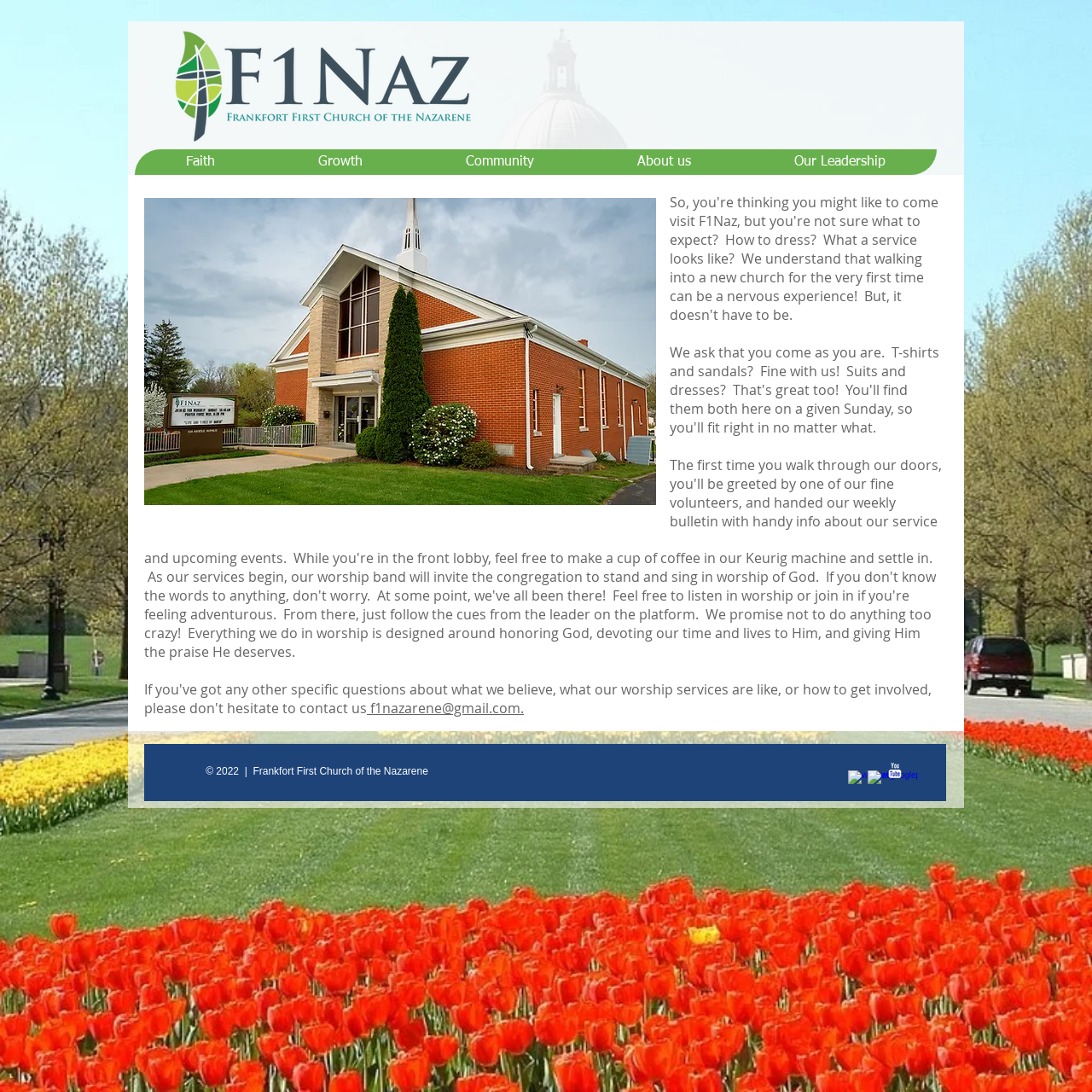Kindly provide the bounding box coordinates of the section you need to click on to fulfill the given instruction: "Check Facebook page".

[0.777, 0.705, 0.791, 0.72]